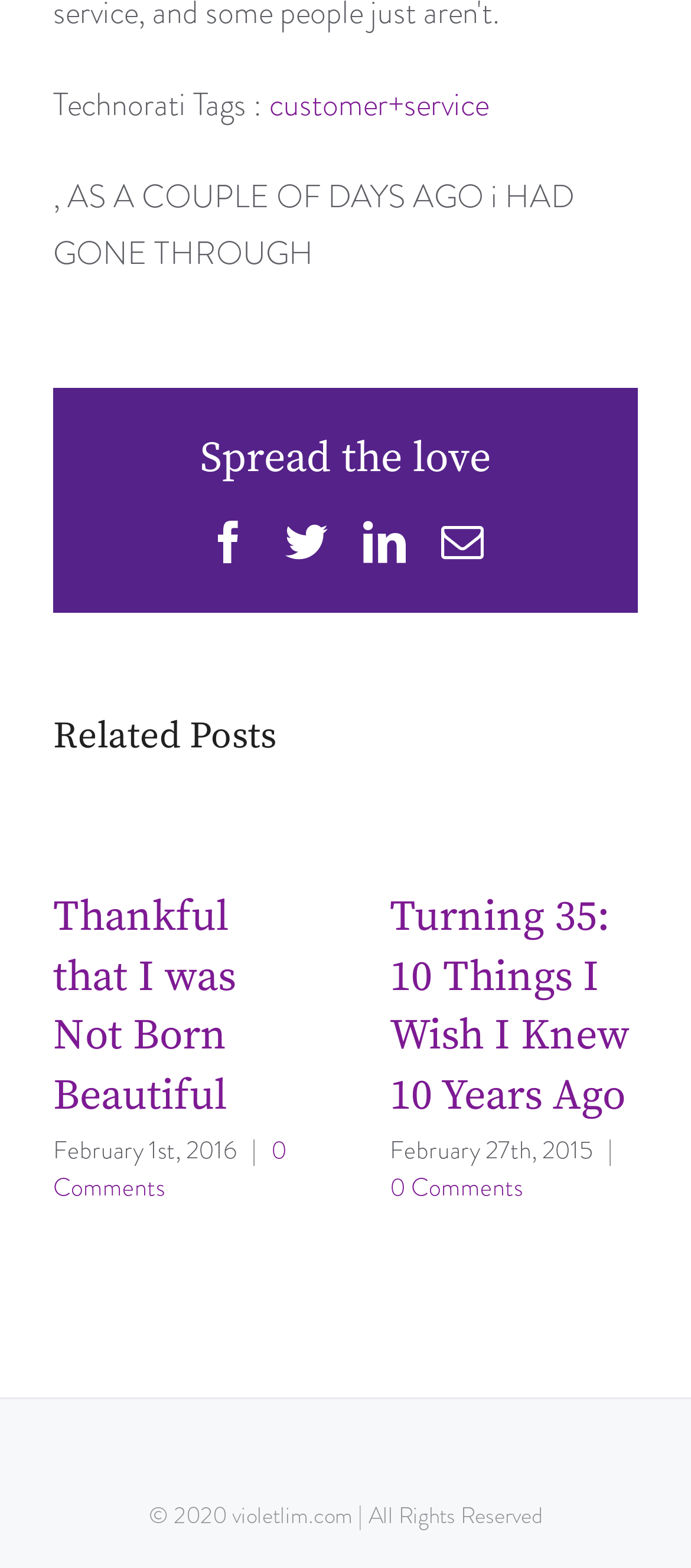How many social media links are there?
Look at the screenshot and provide an in-depth answer.

I counted the number of social media links by looking at the elements with IDs 286, 287, 288, and 289, which are all link elements with icons representing Facebook, Twitter, LinkedIn, and Email, respectively.